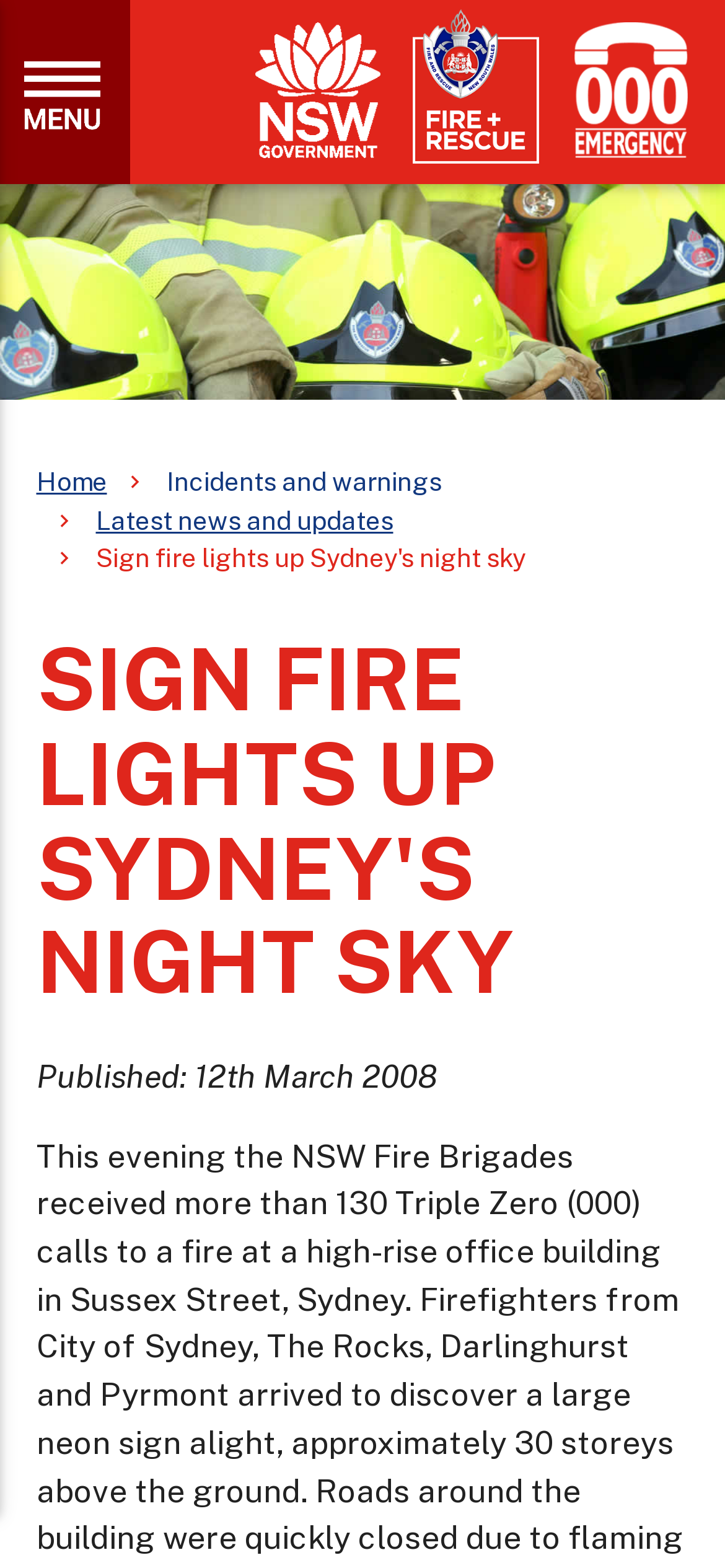What is the name of the emergency service?
Look at the screenshot and respond with a single word or phrase.

Triple Zero (000)